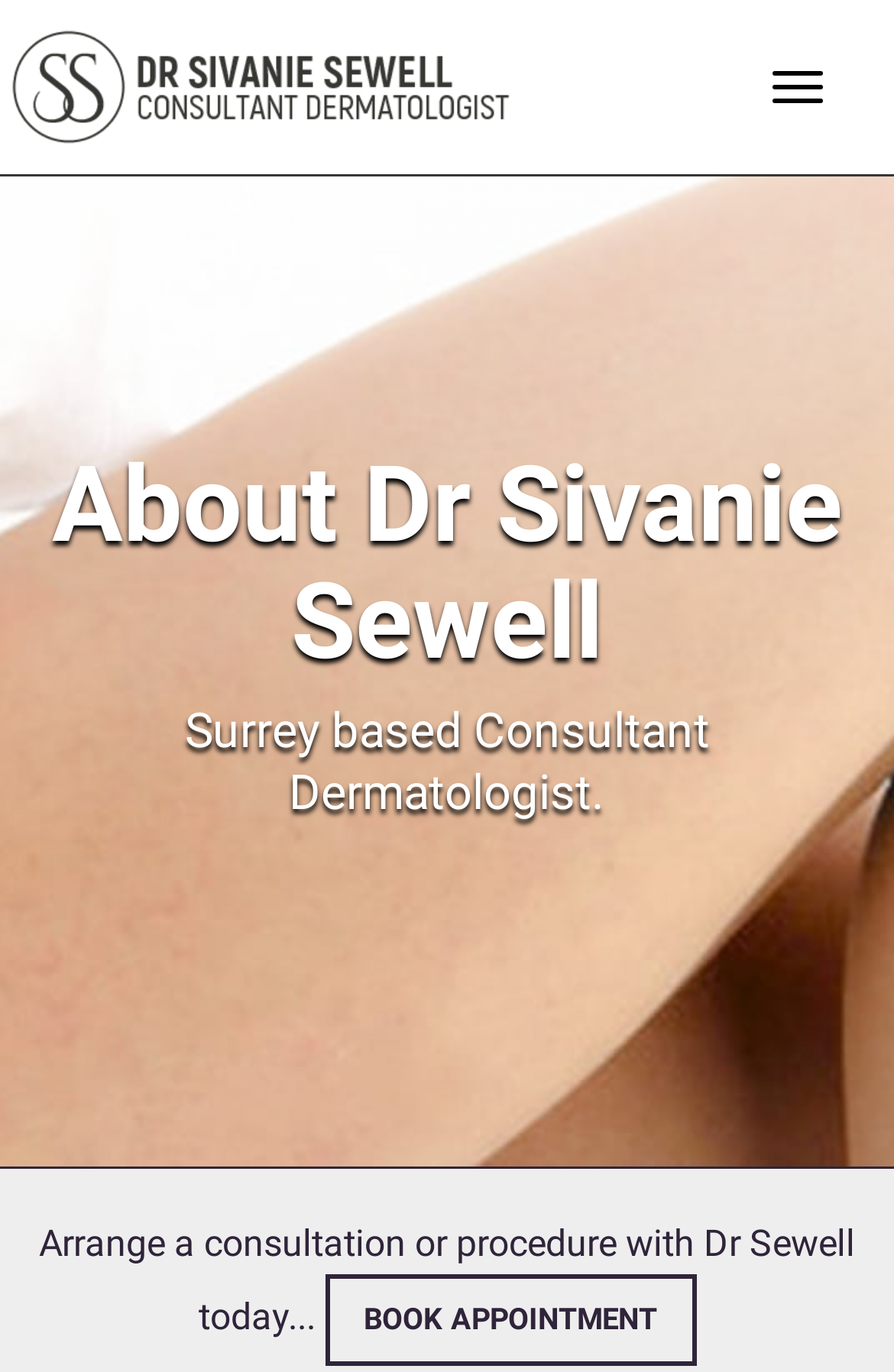Identify the title of the webpage and provide its text content.

About Dr Sivanie Sewell